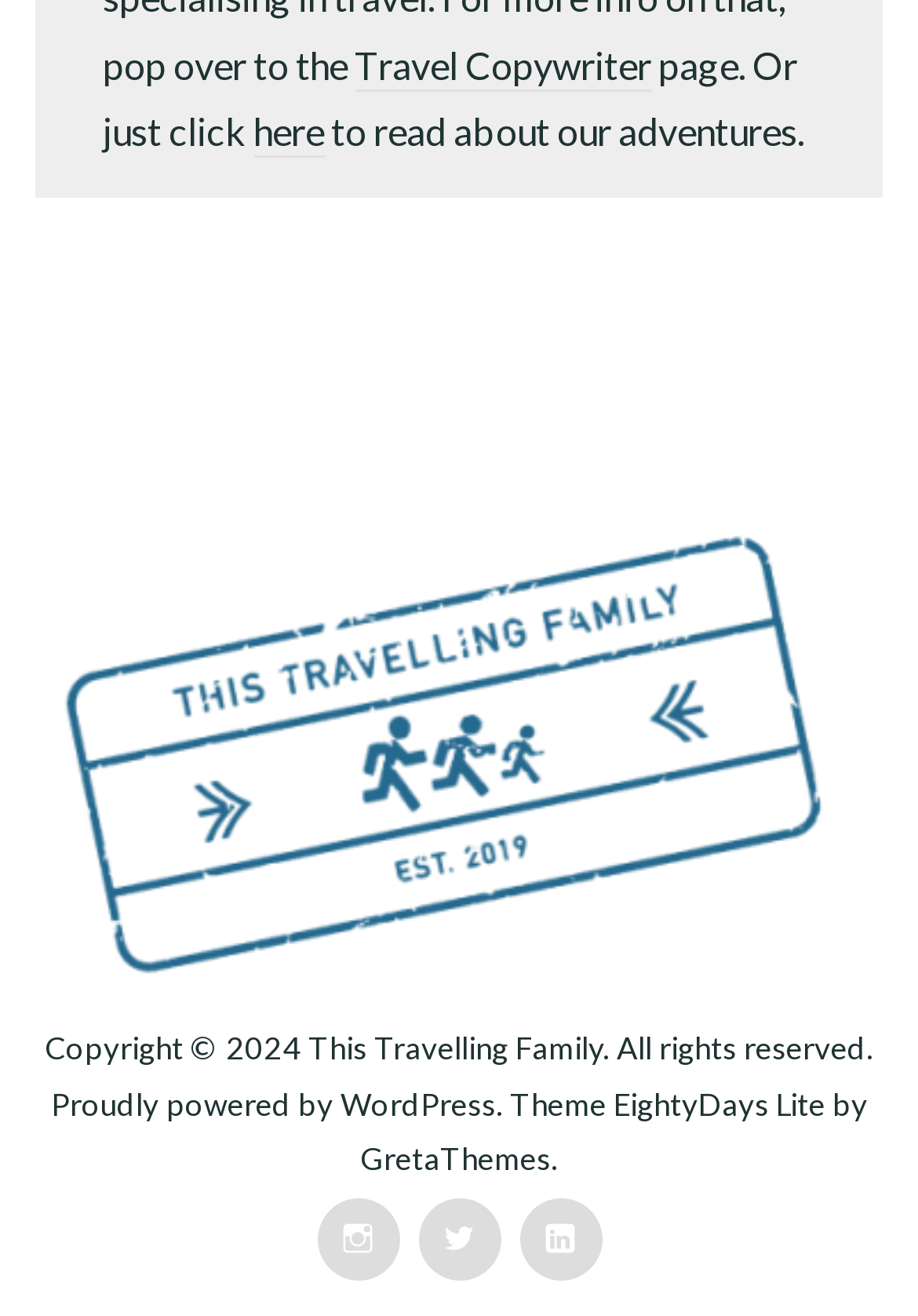Use a single word or phrase to answer this question: 
What is the name of the theme?

EightyDays Lite